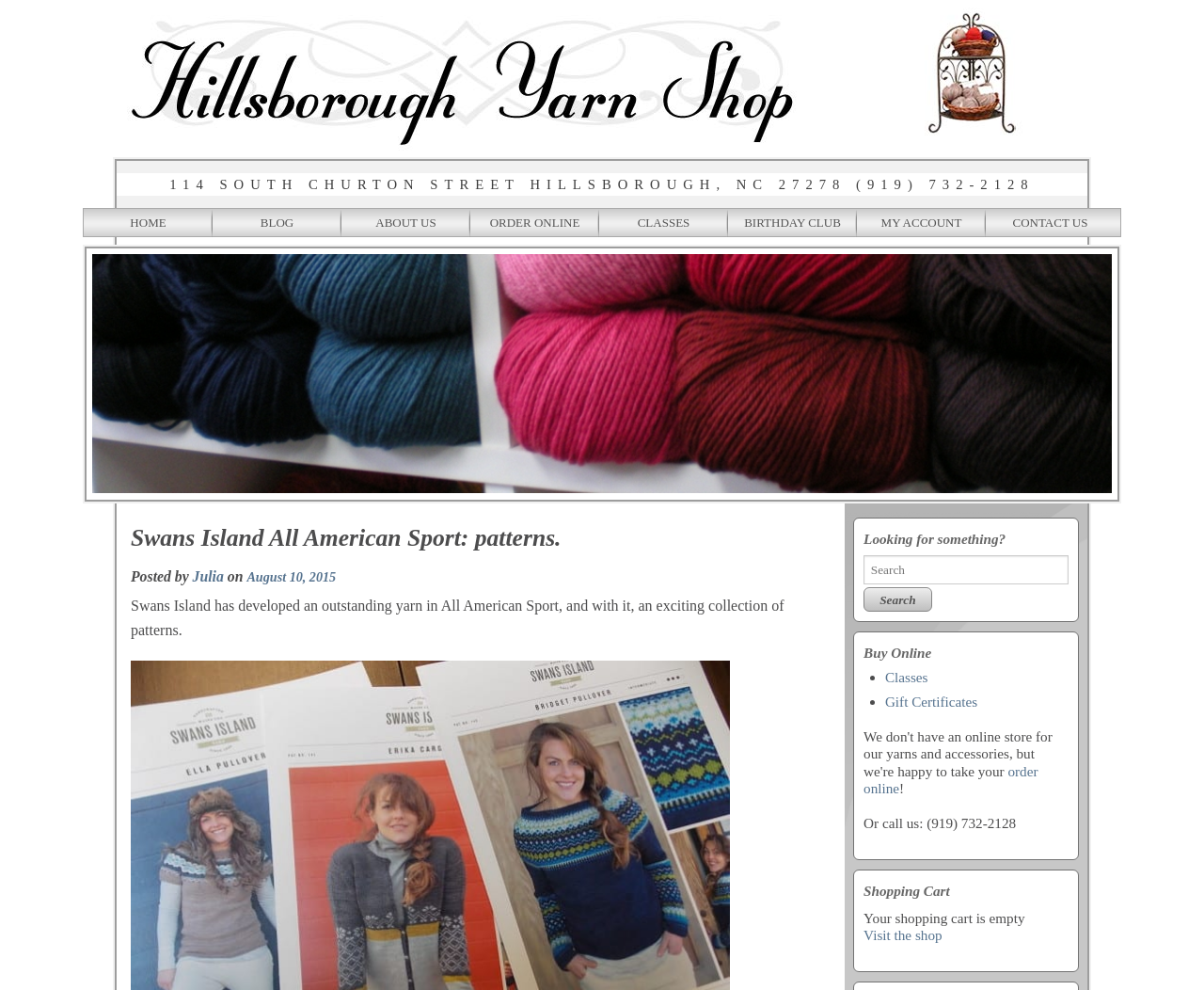Identify the bounding box coordinates of the region I need to click to complete this instruction: "View the BLOG".

[0.177, 0.211, 0.284, 0.24]